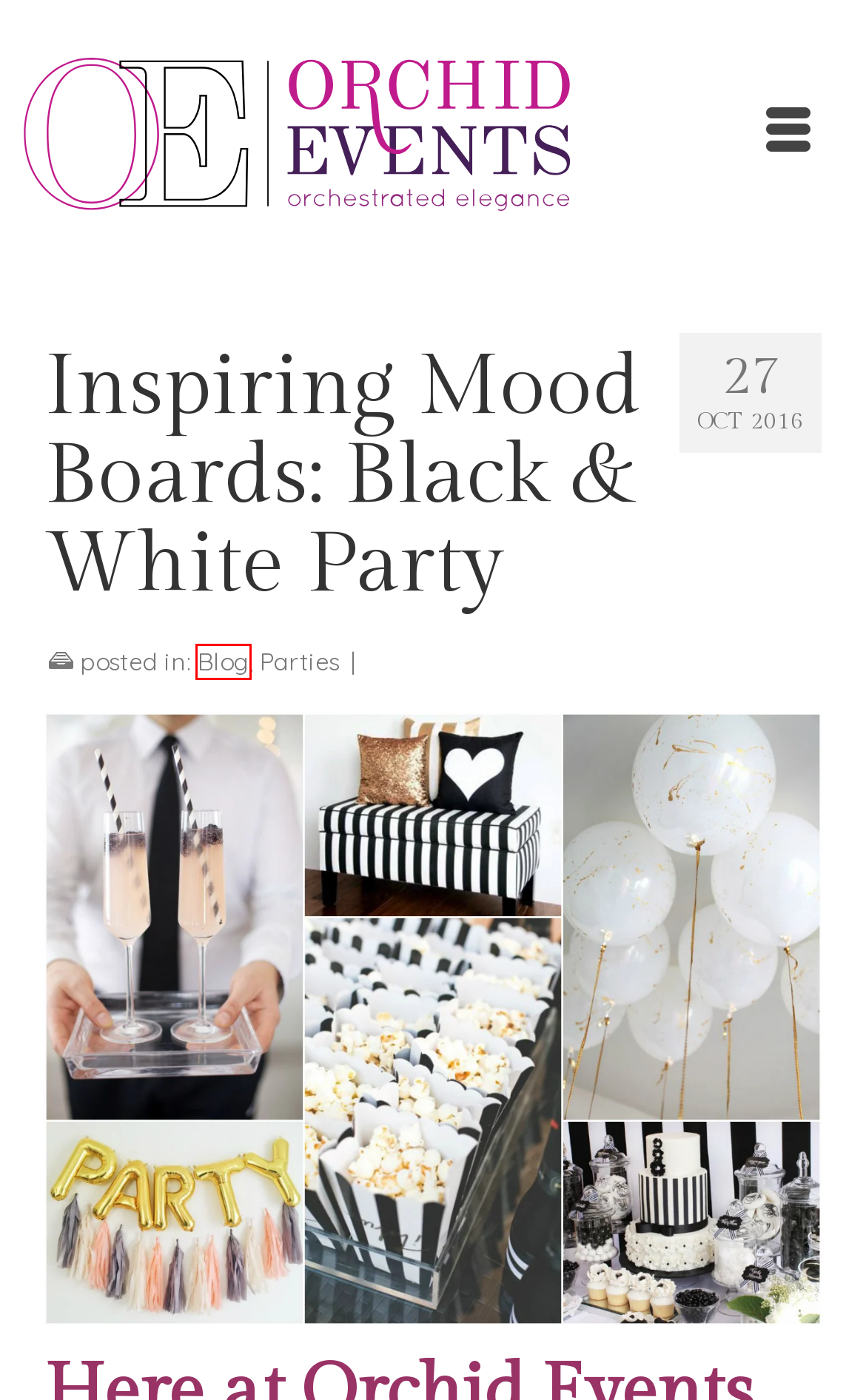You are given a screenshot of a webpage with a red rectangle bounding box around an element. Choose the best webpage description that matches the page after clicking the element in the bounding box. Here are the candidates:
A. Parties Archives - Orchid Events
B. Black and White Archives - Orchid Events
C. Blog Archives - Orchid Events
D. party planning Archives - Orchid Events
E. party planners Archives - Orchid Events
F. Female Founder Spotlight: Sarah Balfour - The Successful Founder - Orchid Events
G. party theme Archives - Orchid Events
H. What You Need To Know About Reception Music - sheerluxe.com - Orchid Events

C